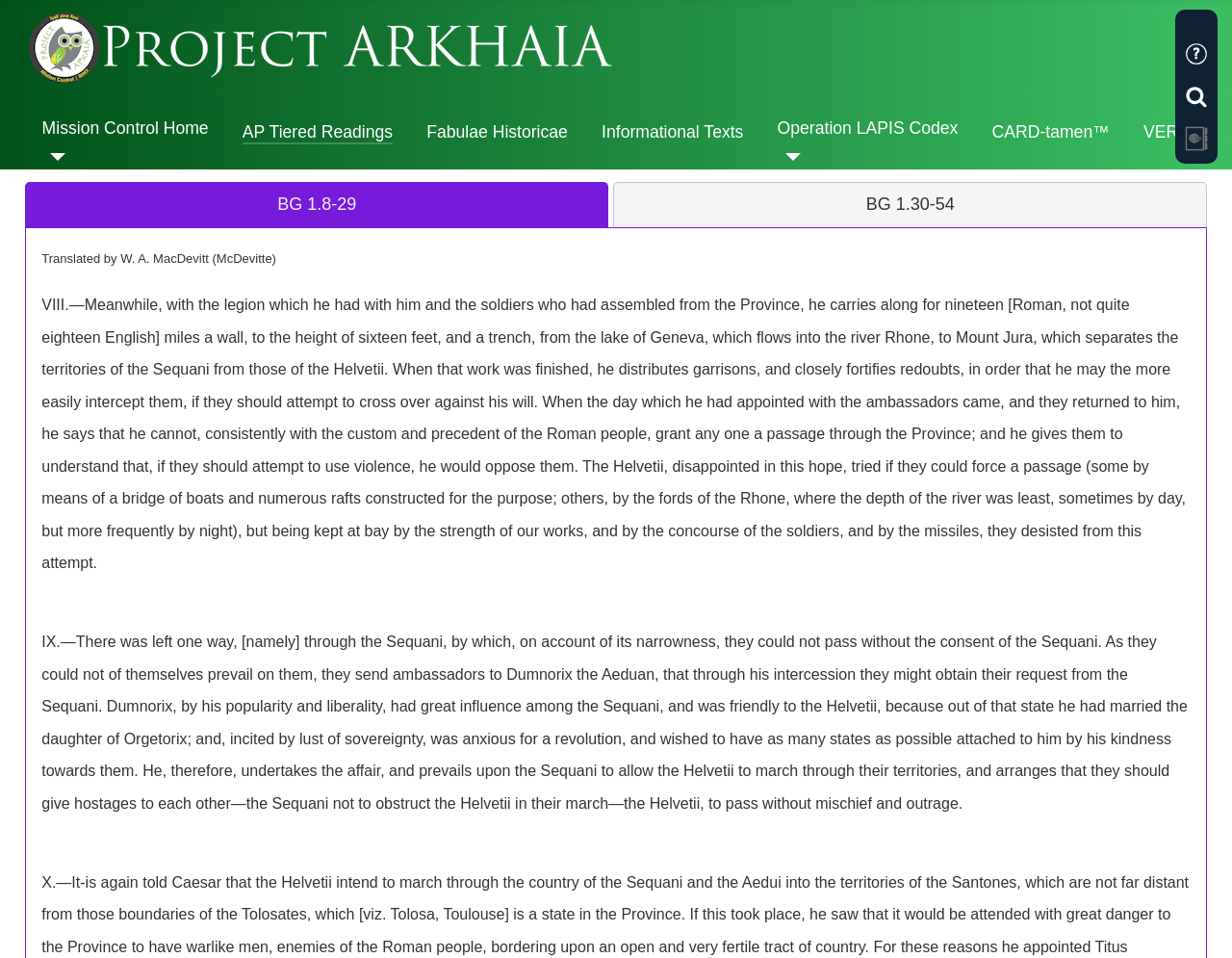Given the element description: "AP Tiered Readings", predict the bounding box coordinates of the UI element it refers to, using four float numbers between 0 and 1, i.e., [left, top, right, bottom].

[0.197, 0.124, 0.319, 0.151]